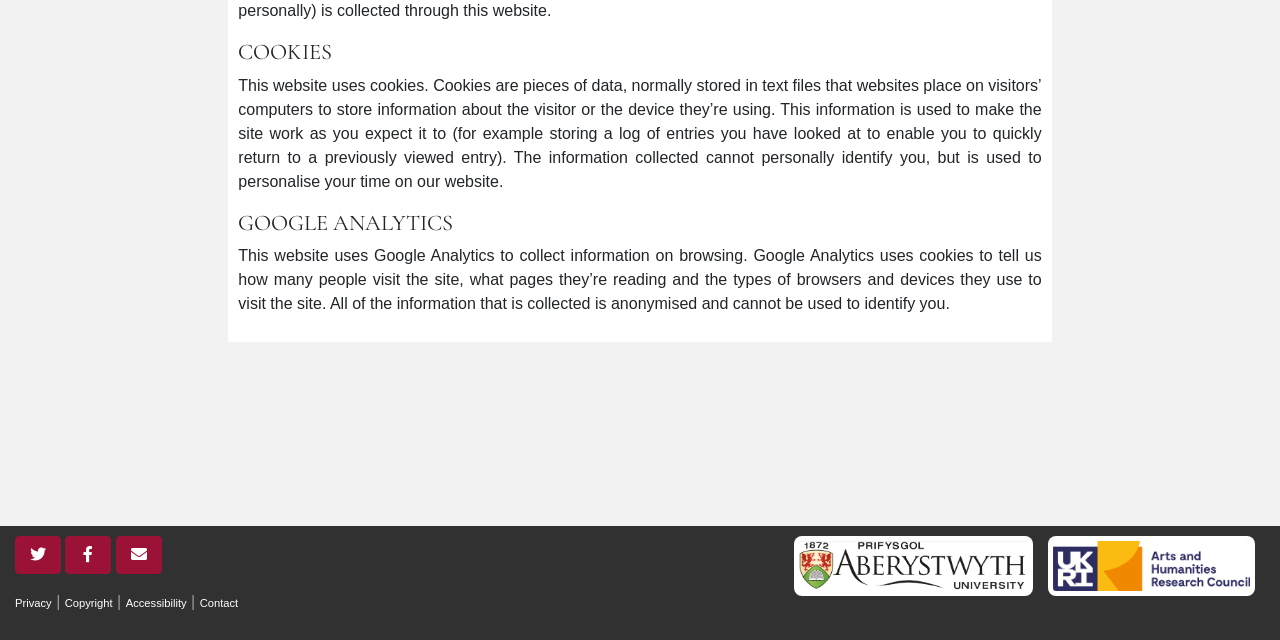Bounding box coordinates are specified in the format (top-left x, top-left y, bottom-right x, bottom-right y). All values are floating point numbers bounded between 0 and 1. Please provide the bounding box coordinate of the region this sentence describes: title="Send us an Email"

[0.091, 0.837, 0.126, 0.897]